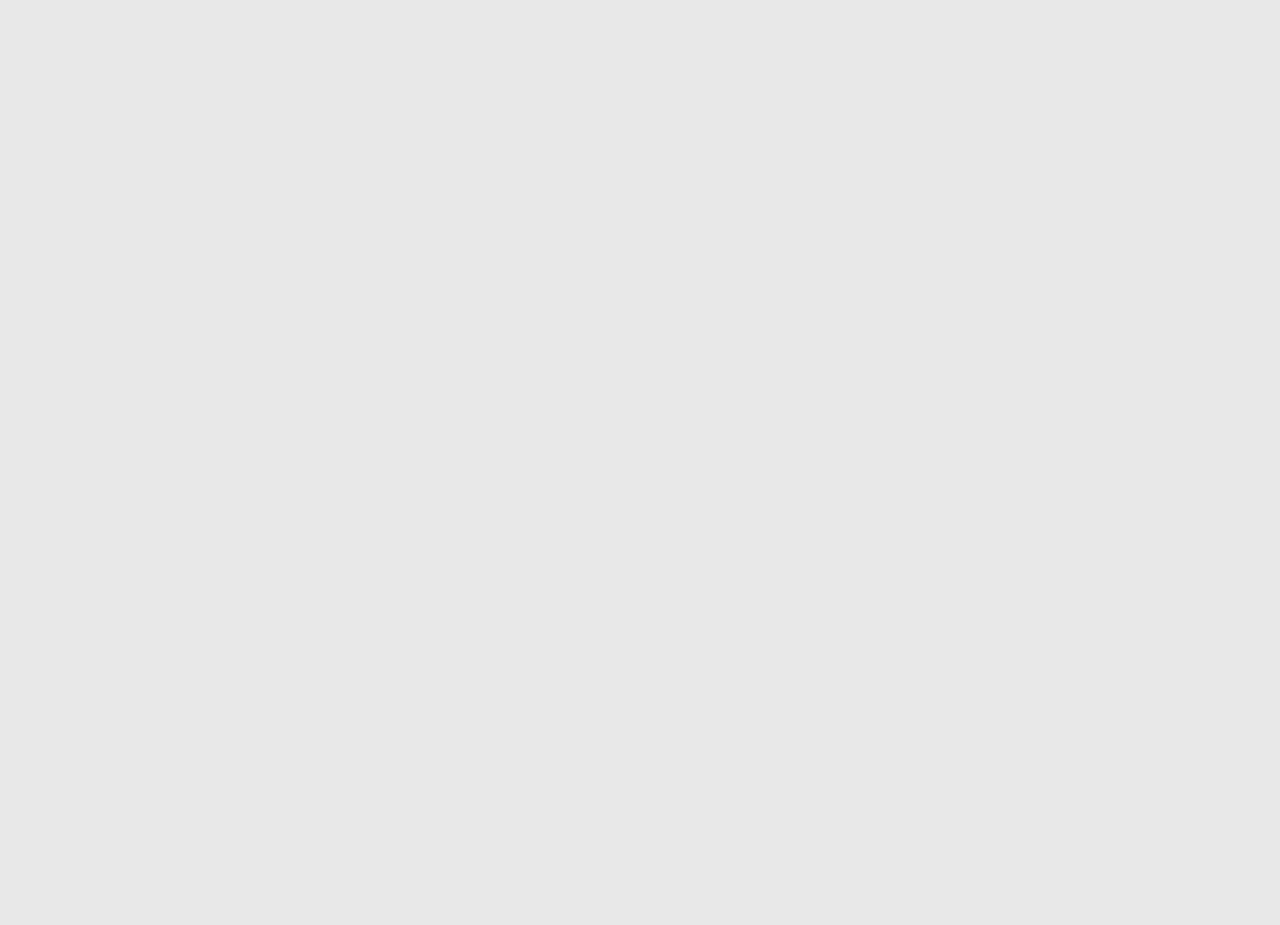Provide a single word or phrase answer to the question: 
What is the main service offered by this website?

Travel bookings